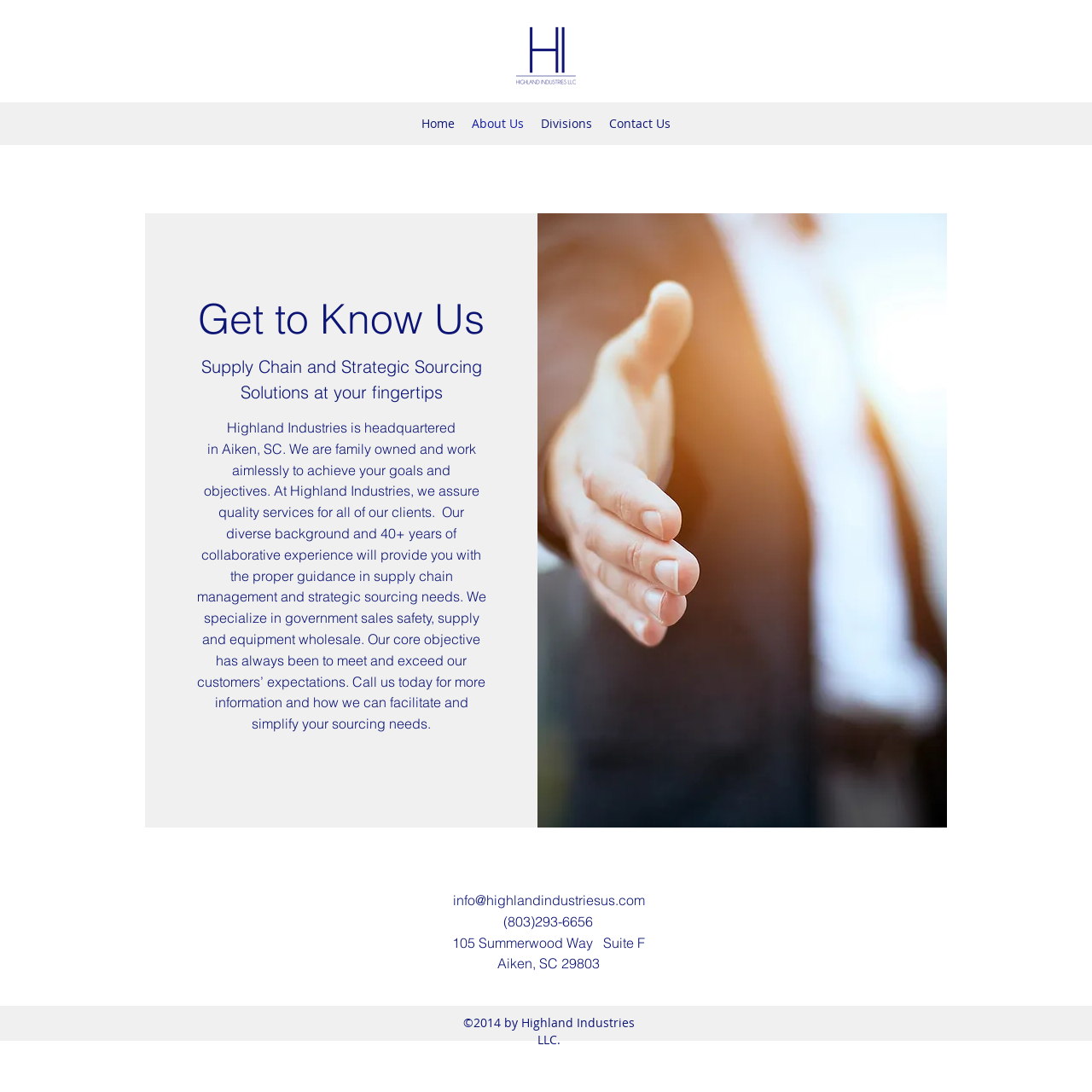Generate a detailed explanation of the webpage's features and information.

The webpage is about Highland Industries LLC, a company headquartered in Aiken, SC. At the top left corner, there is a logo of the company, HI Logo FINAL.png. Below the logo, there is a navigation menu with four links: Home, About Us, Divisions, and Contact Us. 

The main content of the webpage is divided into two sections. The first section has a heading "Get to Know Us" and a brief description of the company's services, stating that they provide supply chain and strategic sourcing solutions. Below this, there is a longer paragraph that describes the company's background, objectives, and services in more detail. 

To the right of this text, there is an image of a handshake, which likely represents partnership or collaboration. 

At the bottom of the webpage, there is a section with the company's contact information, including an email address, phone number, physical address, and a copyright notice.